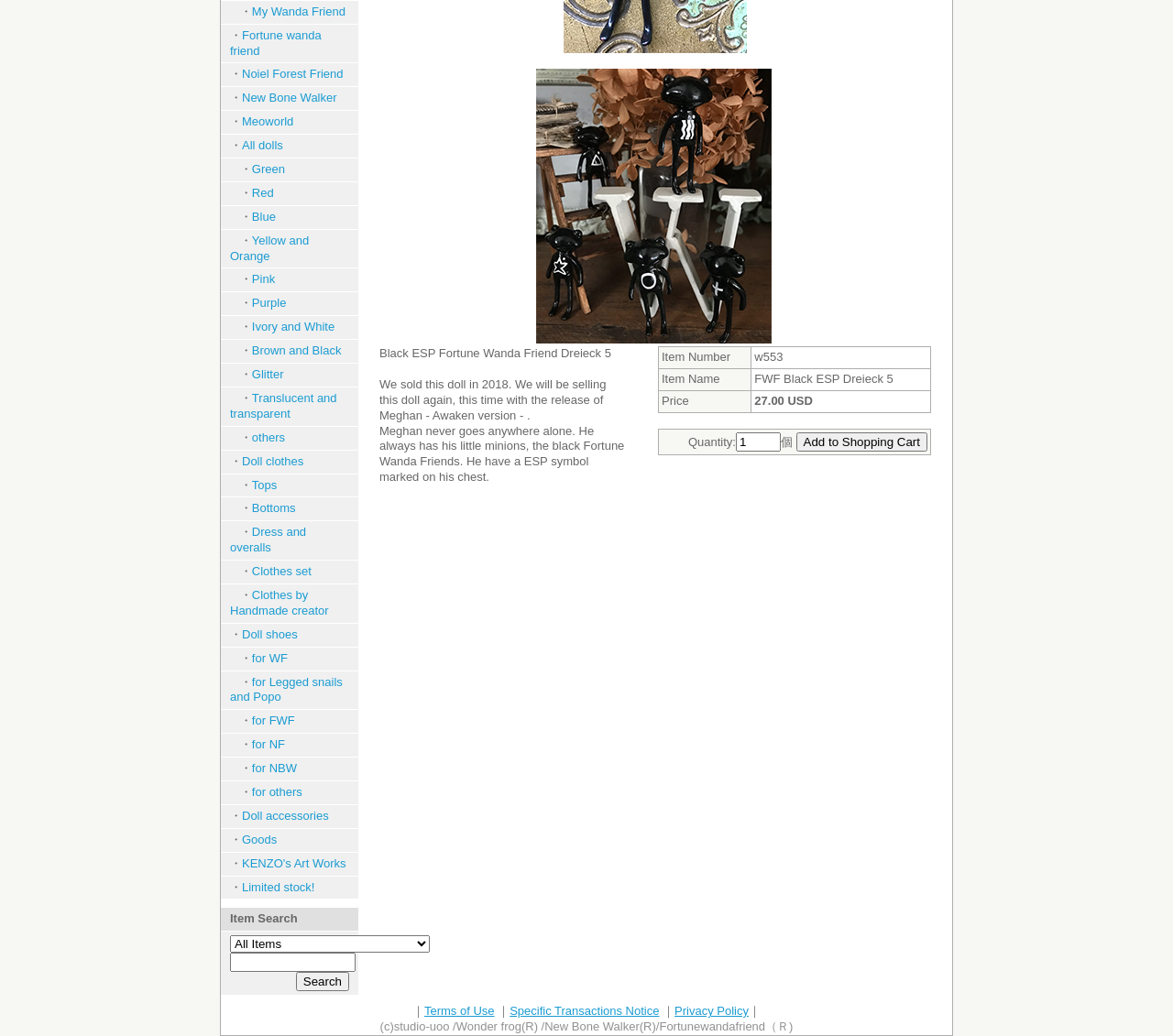Provide the bounding box coordinates of the HTML element described by the text: "parent_node: All Items name="keyword"".

[0.196, 0.92, 0.303, 0.938]